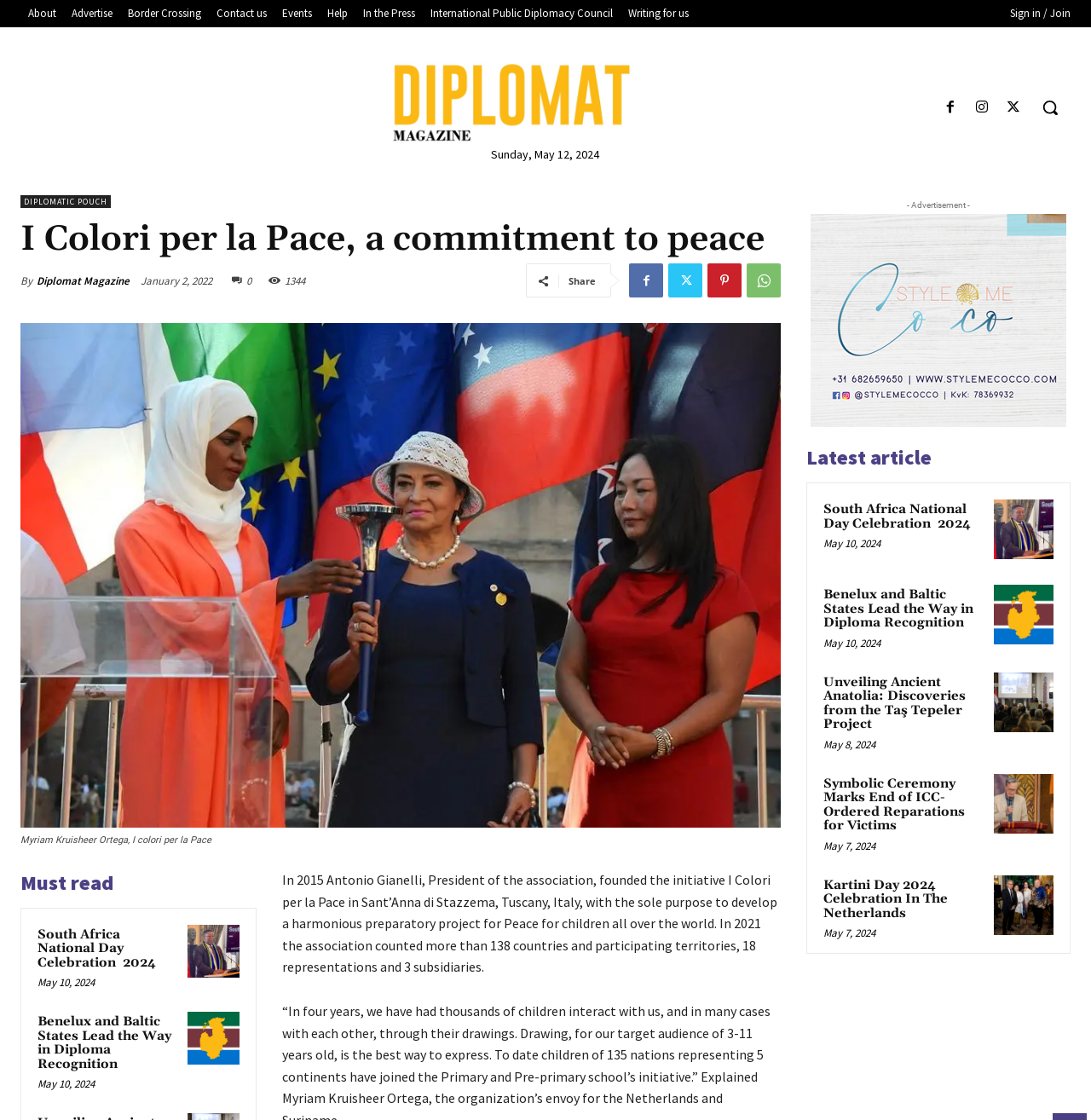Show the bounding box coordinates for the HTML element described as: "Border Crossing".

[0.11, 0.004, 0.191, 0.021]